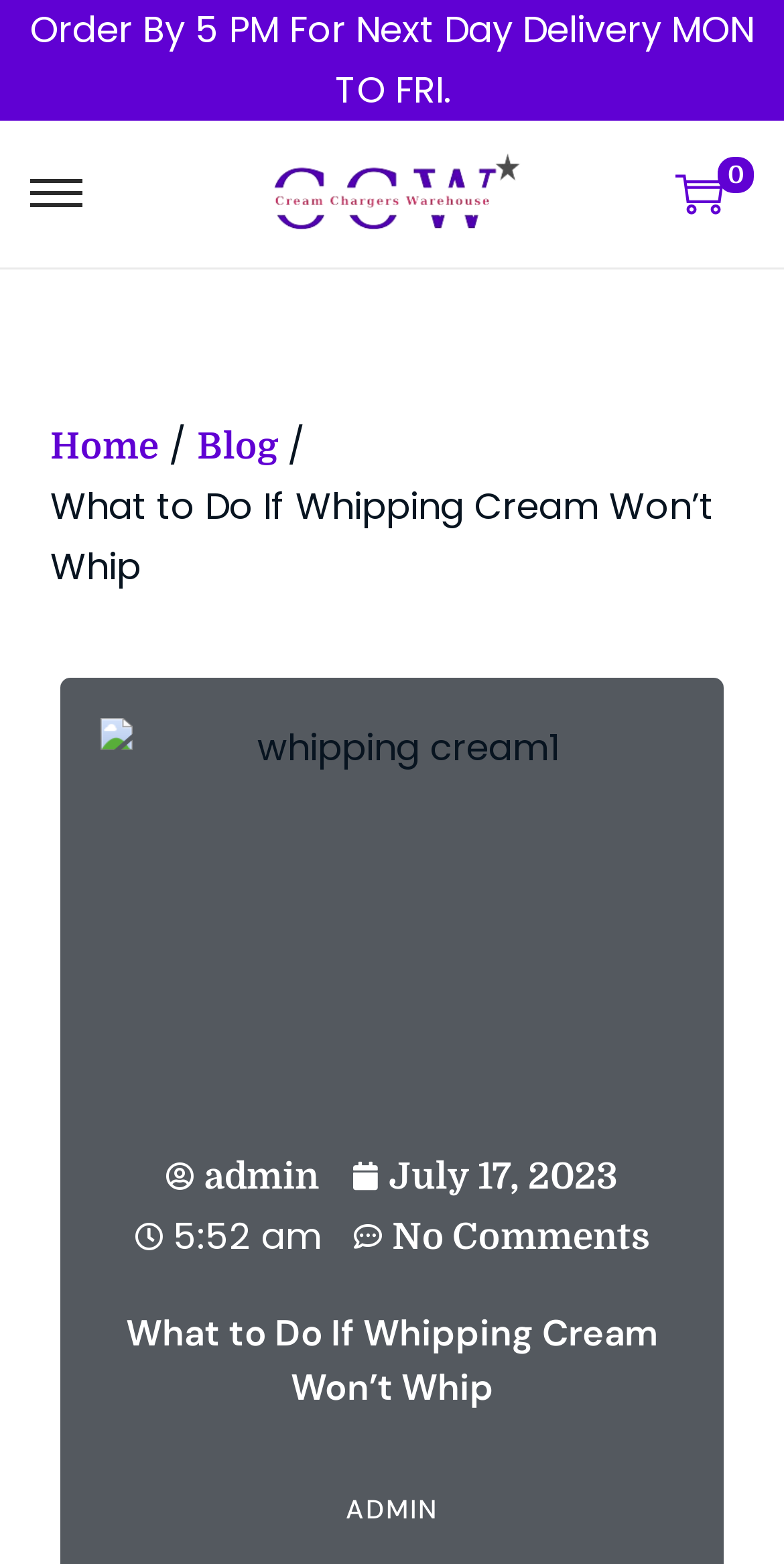Write a detailed summary of the webpage, including text, images, and layout.

This webpage is about whipping cream and its related topics. At the top, there is a notification stating "Order By 5 PM For Next Day Delivery MON TO FRI." Below this notification, there is an image of a logo on the left side, and a small icon on the right side. 

On the top-left corner, there is a navigation menu with links to "Home" and "Blog", separated by a slash. The title of the webpage, "What to Do If Whipping Cream Won’t Whip", is displayed prominently below the navigation menu. 

A large image of whipping cream takes up most of the middle section of the webpage. Below the image, there are links to "admin" and the date "July 17, 2023", along with the time "5:52 am" and a link to "No Comments". 

The main content of the webpage is divided into two sections, with headings "What to Do If Whipping Cream Won’t Whip" and "ADMIN". A search box is located on the right side of the webpage, allowing users to search for specific topics.